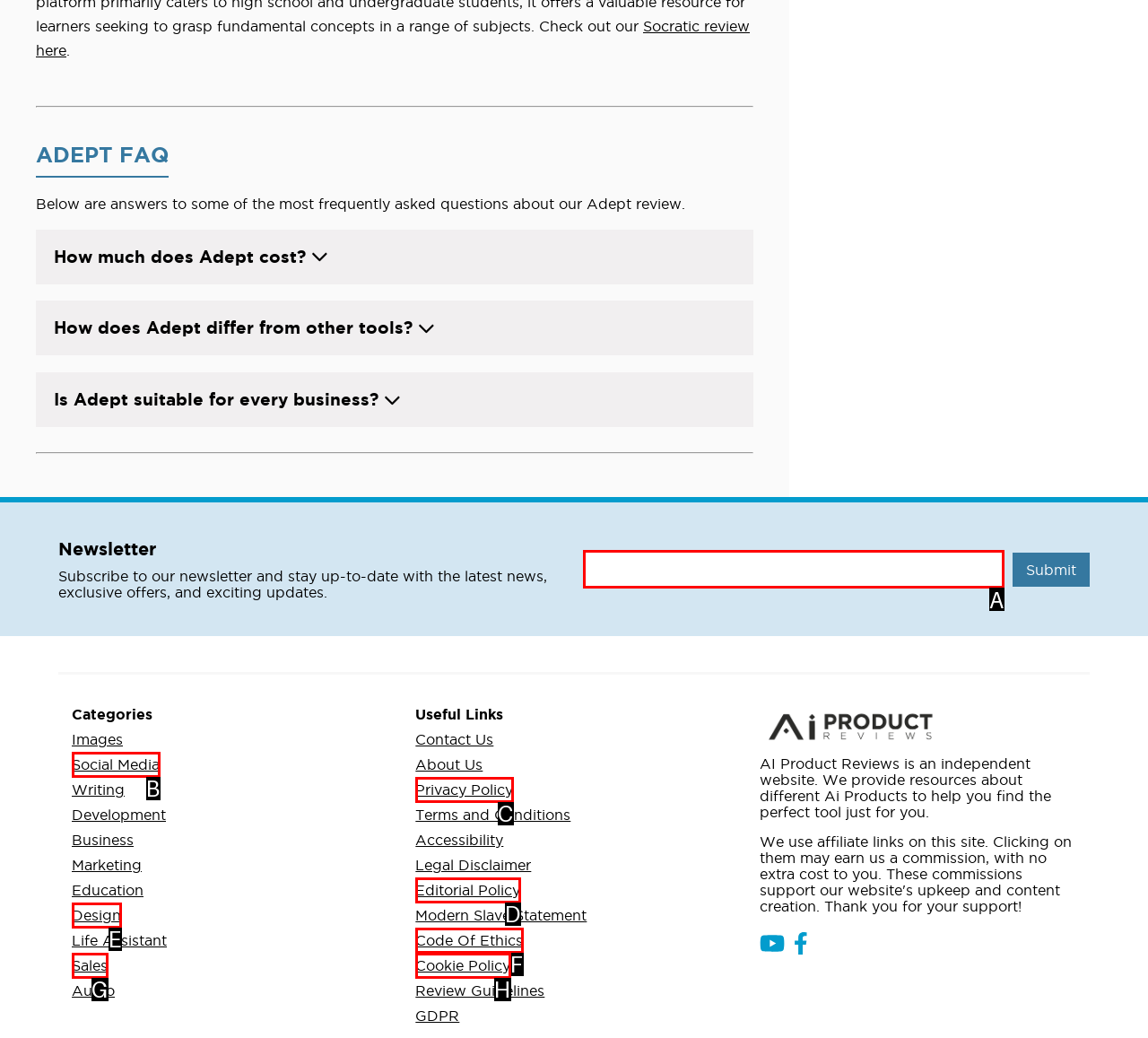Identify which HTML element matches the description: Editorial Policy. Answer with the correct option's letter.

D